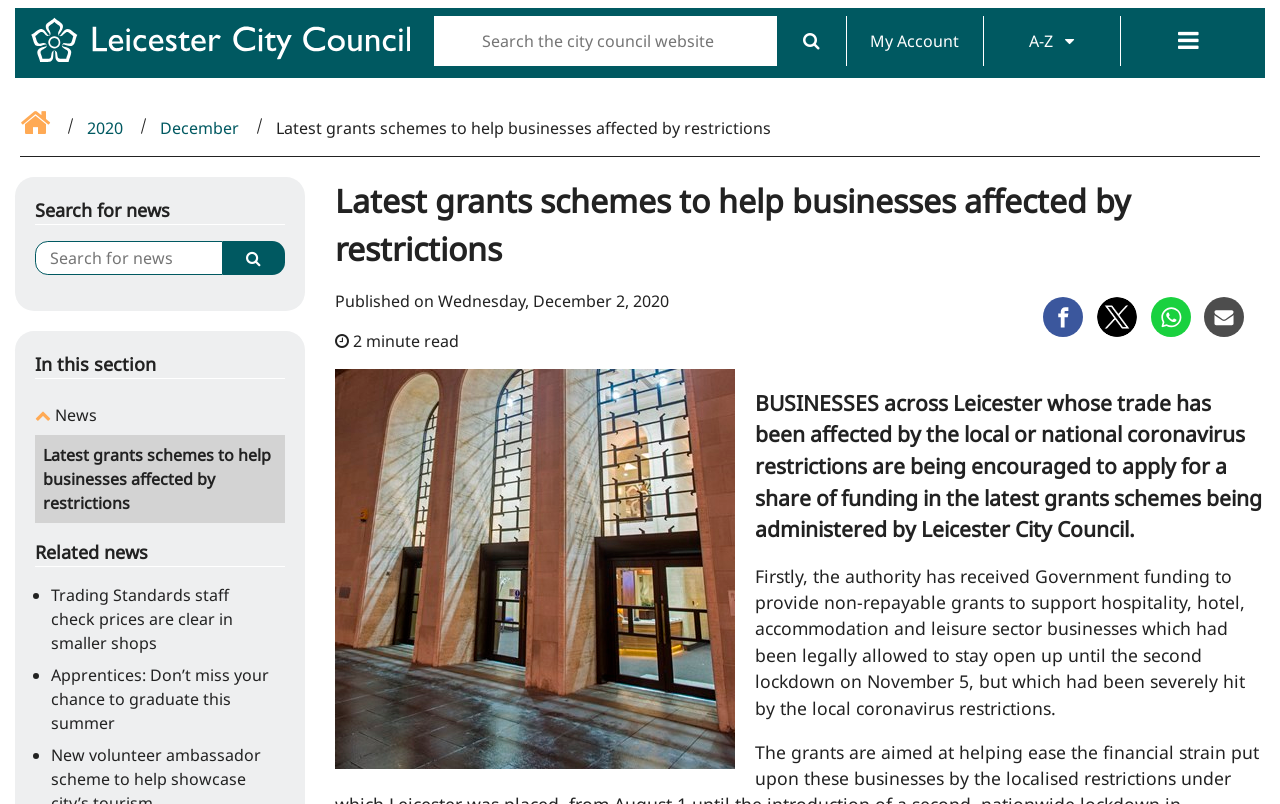Locate the bounding box coordinates of the area where you should click to accomplish the instruction: "Return to Leicester City Council homepage".

[0.018, 0.058, 0.339, 0.086]